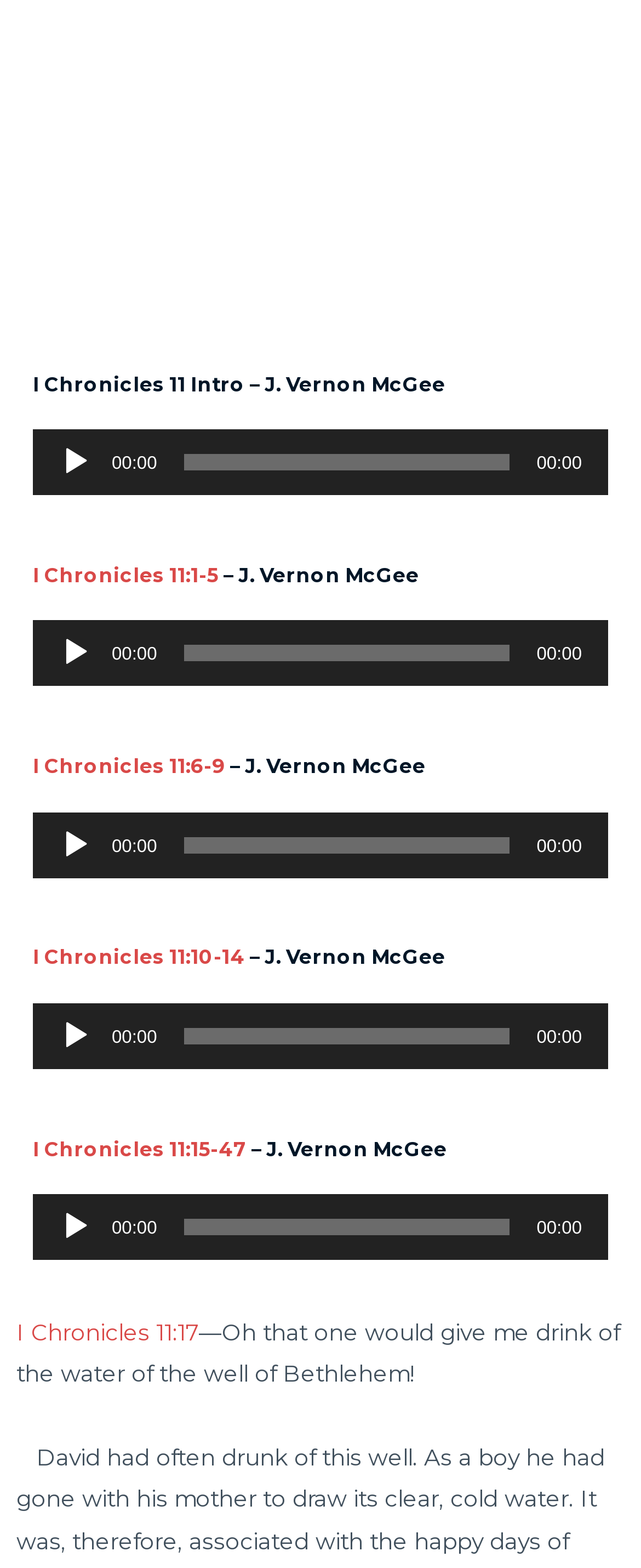How many audio players are on the webpage?
Based on the image, provide your answer in one word or phrase.

5